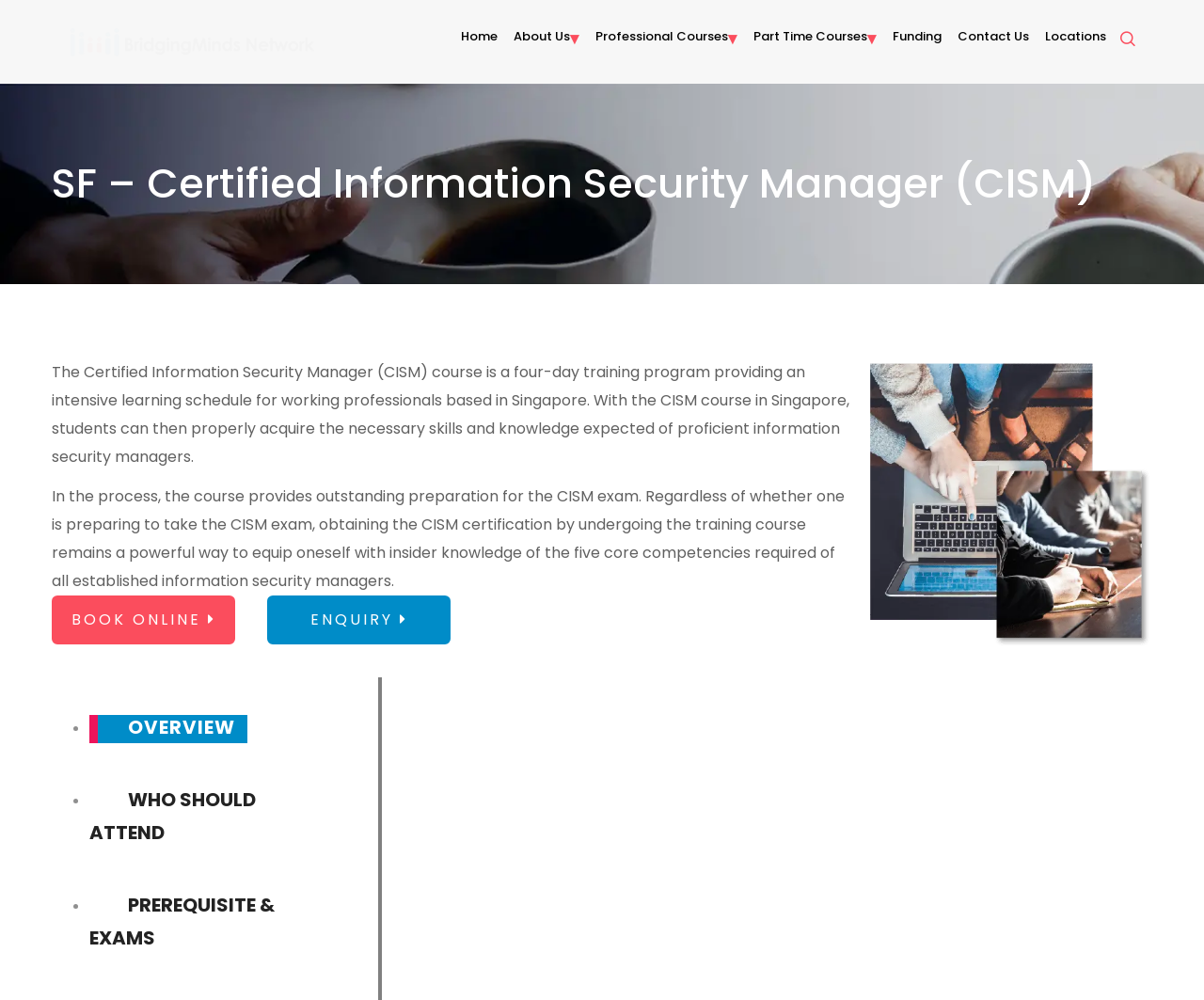Please identify the bounding box coordinates of the area that needs to be clicked to follow this instruction: "Learn more about the CISM course".

[0.043, 0.159, 0.957, 0.209]